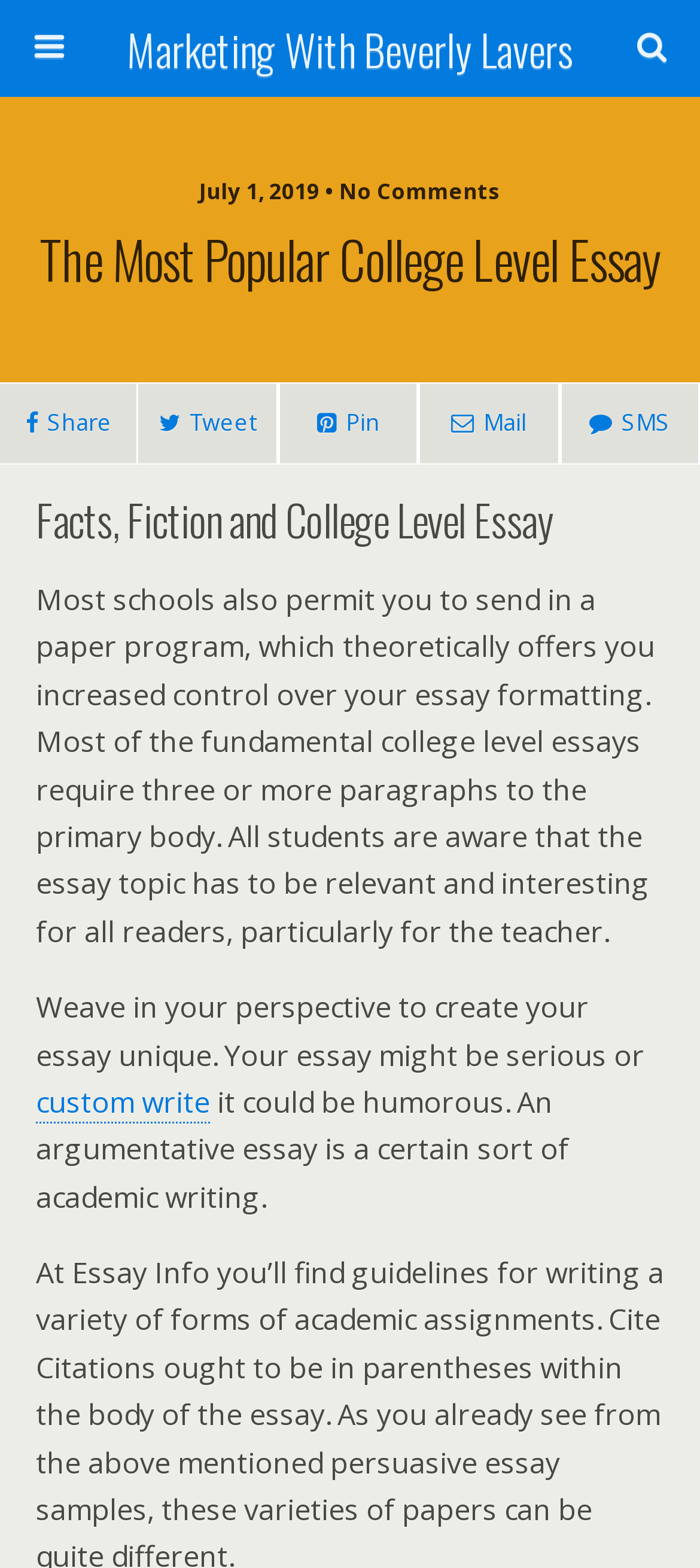Please provide the bounding box coordinates for the UI element as described: "Share". The coordinates must be four floats between 0 and 1, represented as [left, top, right, bottom].

[0.0, 0.244, 0.196, 0.296]